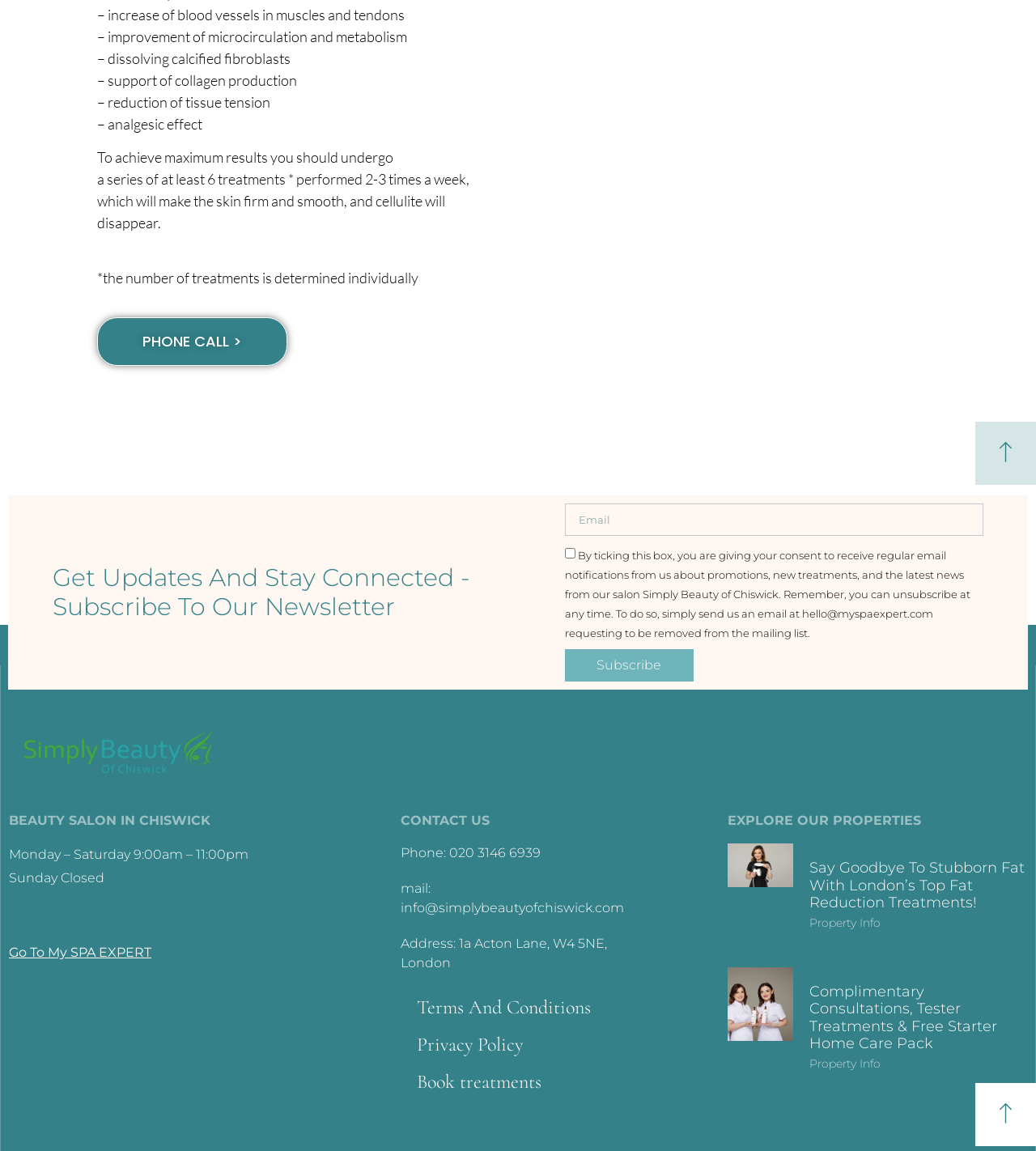Determine the bounding box coordinates in the format (top-left x, top-left y, bottom-right x, bottom-right y). Ensure all values are floating point numbers between 0 and 1. Identify the bounding box of the UI element described by: PHONE CALL >

[0.094, 0.275, 0.277, 0.318]